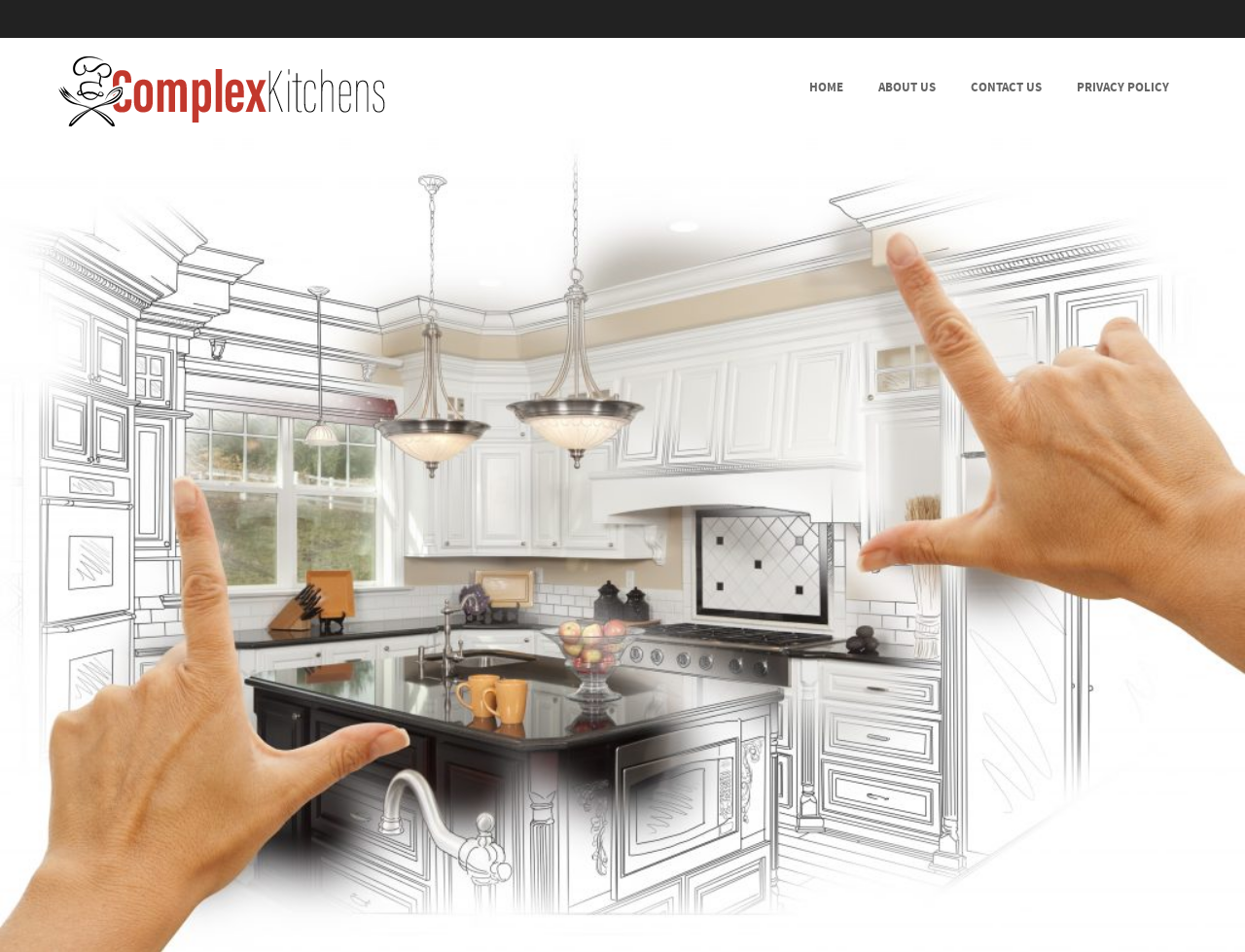Determine the bounding box coordinates of the clickable element to achieve the following action: 'go to Complex Kitchens'. Provide the coordinates as four float values between 0 and 1, formatted as [left, top, right, bottom].

[0.047, 0.059, 0.309, 0.133]